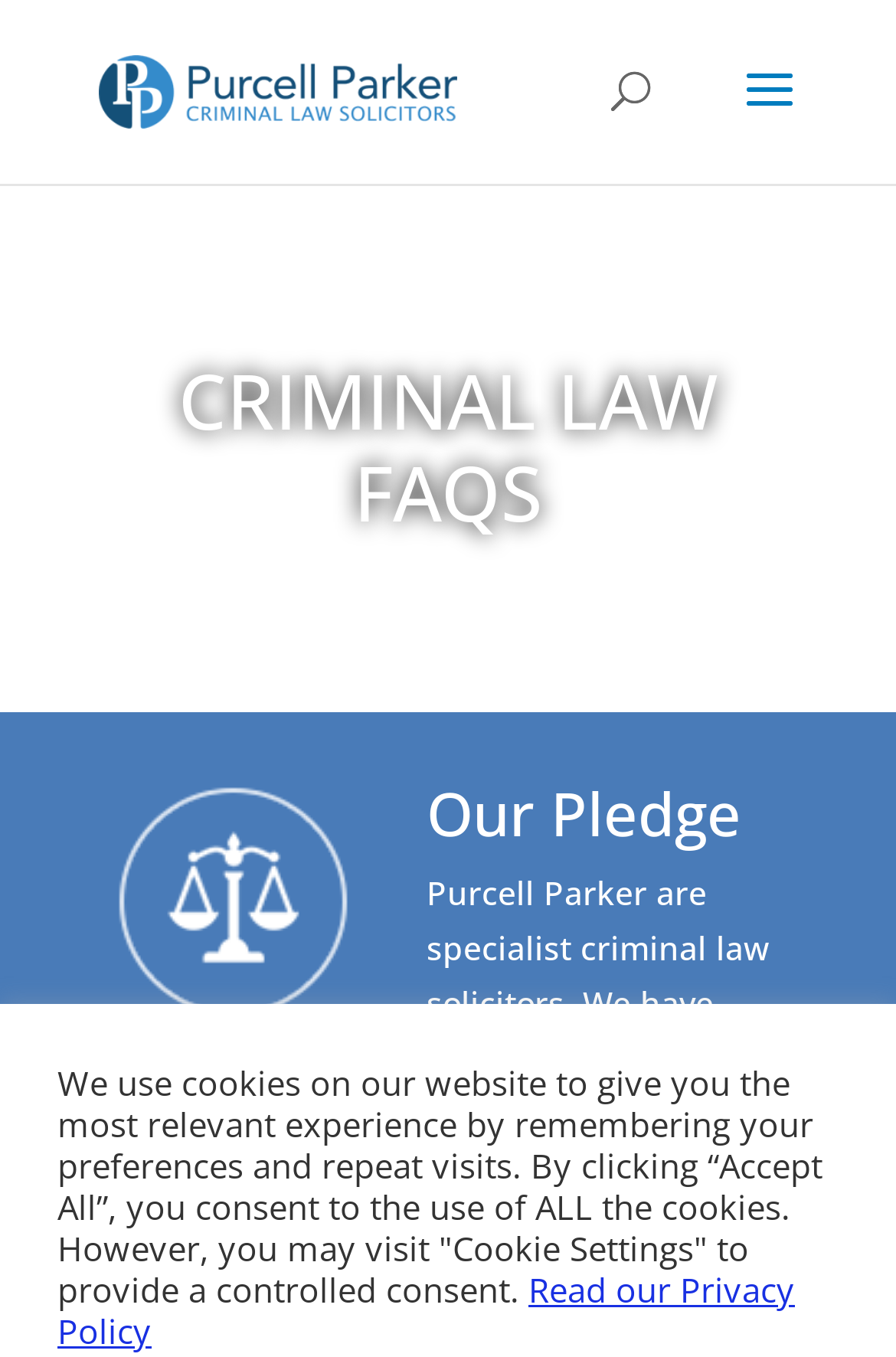Determine the bounding box coordinates for the UI element described. Format the coordinates as (top-left x, top-left y, bottom-right x, bottom-right y) and ensure all values are between 0 and 1. Element description: aria-label="Menu"

[0.818, 0.041, 0.9, 0.135]